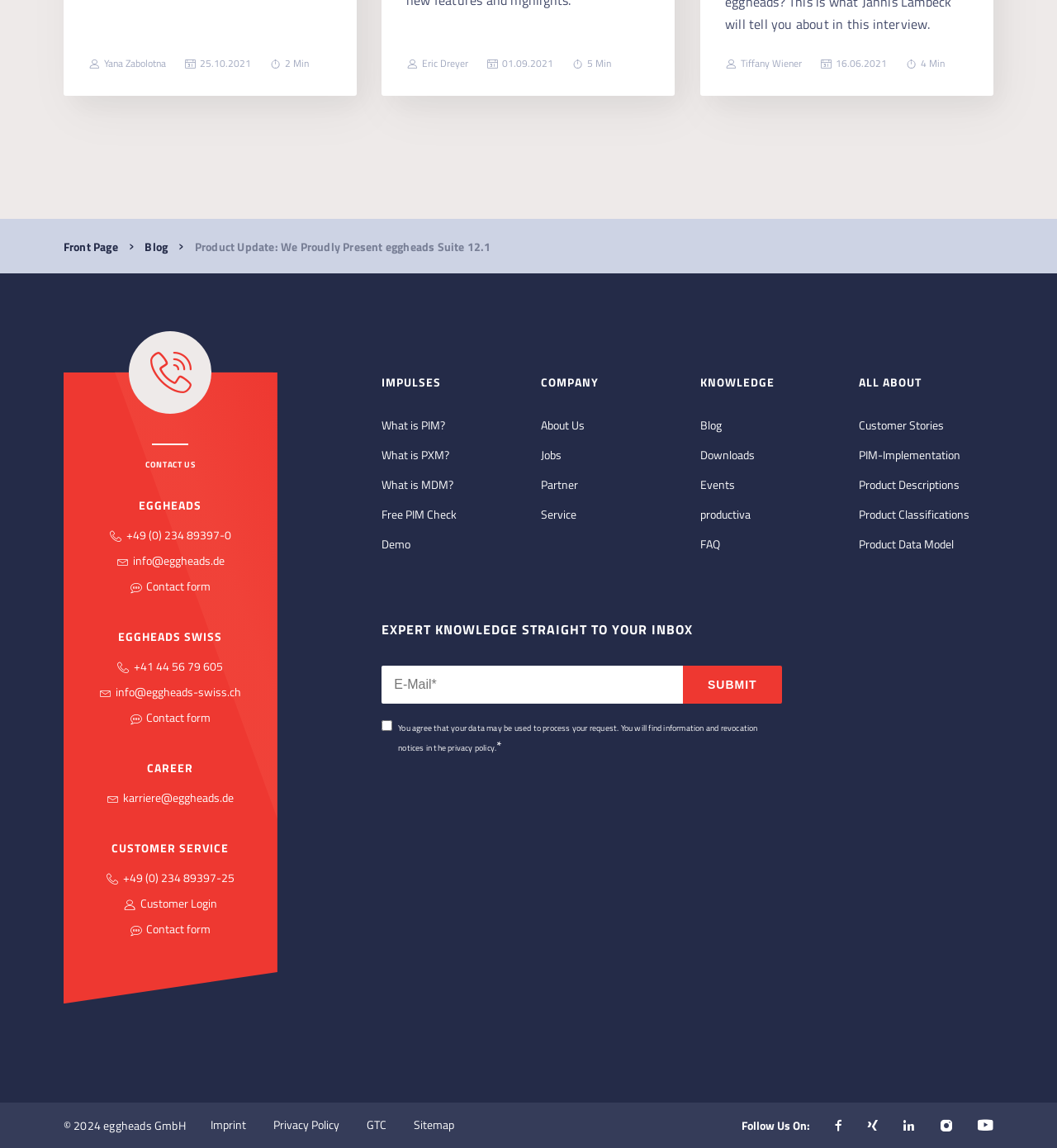Reply to the question with a single word or phrase:
What is the topic of the 'IMPULSES' section?

PIM, PXM, MDM